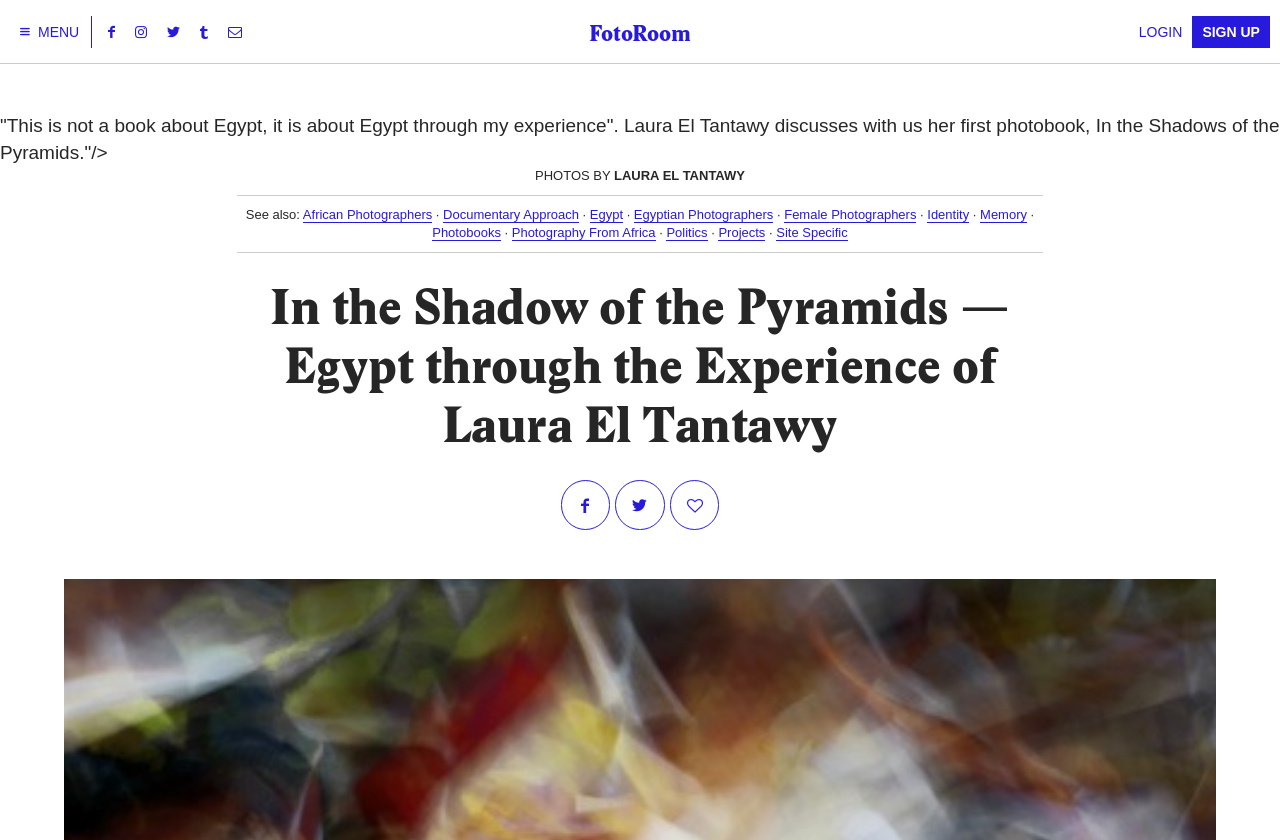Using the element description: "identity", determine the bounding box coordinates. The coordinates should be in the format [left, top, right, bottom], with values between 0 and 1.

[0.724, 0.246, 0.757, 0.265]